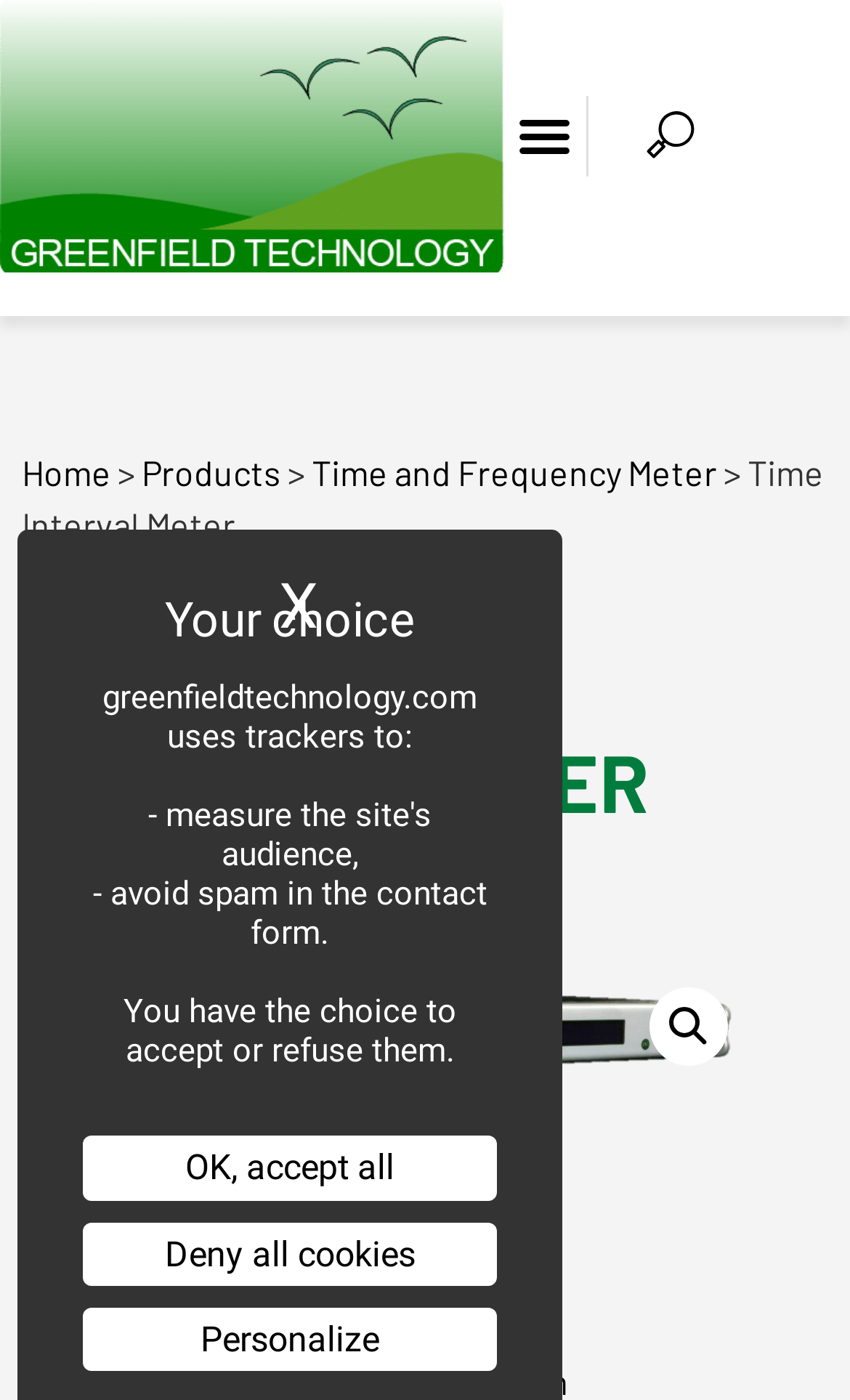Give a short answer using one word or phrase for the question:
What is the function of the 'Menu Toggle' button?

To toggle menu